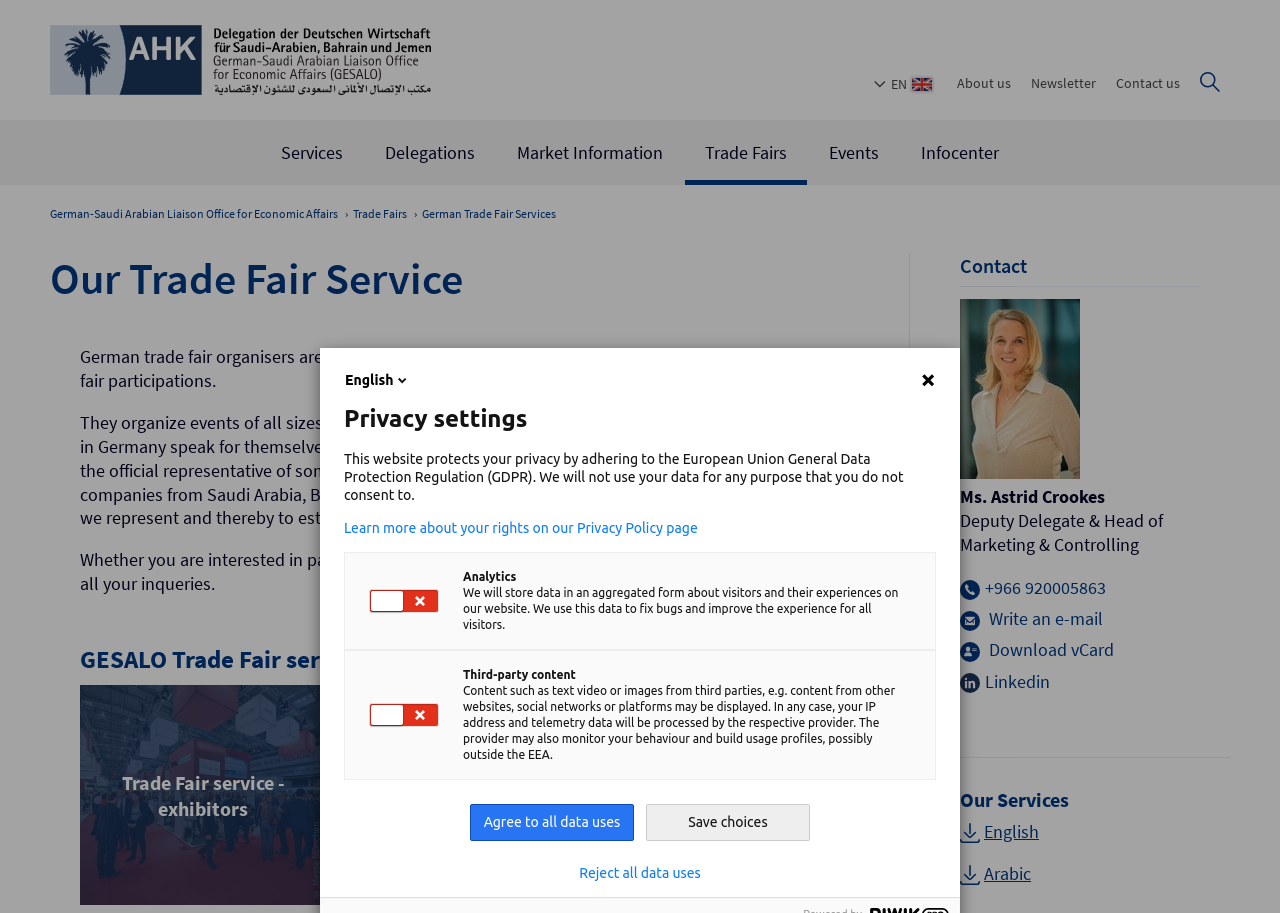Produce an elaborate caption capturing the essence of the webpage.

The webpage is about the German-Saudi Arabian Liaison Office for Economic Affairs, which represents renowned German trade fair companies. At the top, there is a navigation menu with links to "About us", "Newsletter", "Contact us", and a search button. Below this, there is a main navigation section with links to "Services", "Delegations", "Market Information", "Trade Fairs", "Events", and "Infocenter".

The main content area has a heading "Our Trade Fair Service" followed by three paragraphs of text describing the services offered by German trade fair organizers. Below this, there is a section with three links to "Trade Fair service - exhibitors", "Trade Fair service - visitors", and "Trade Fair Service in KSA & Bahrain", each with a corresponding heading.

On the right side of the page, there is a contact section with a heading "Contact" and an image. Below this, there is information about a person, including their name, title, and contact details. There are also links to download a vCard, write an email, and connect on LinkedIn.

Further down the page, there is a section with a heading "Our Services" and a separator line. Below this, there are links to switch the language to English or Arabic.

At the bottom of the page, there are sections about privacy settings, analytics, and third-party content, each with a heading and a brief description. There are also three buttons to agree to, save, or reject data uses.

Throughout the page, there are several images, including a logo at the top and icons for social media and other links.